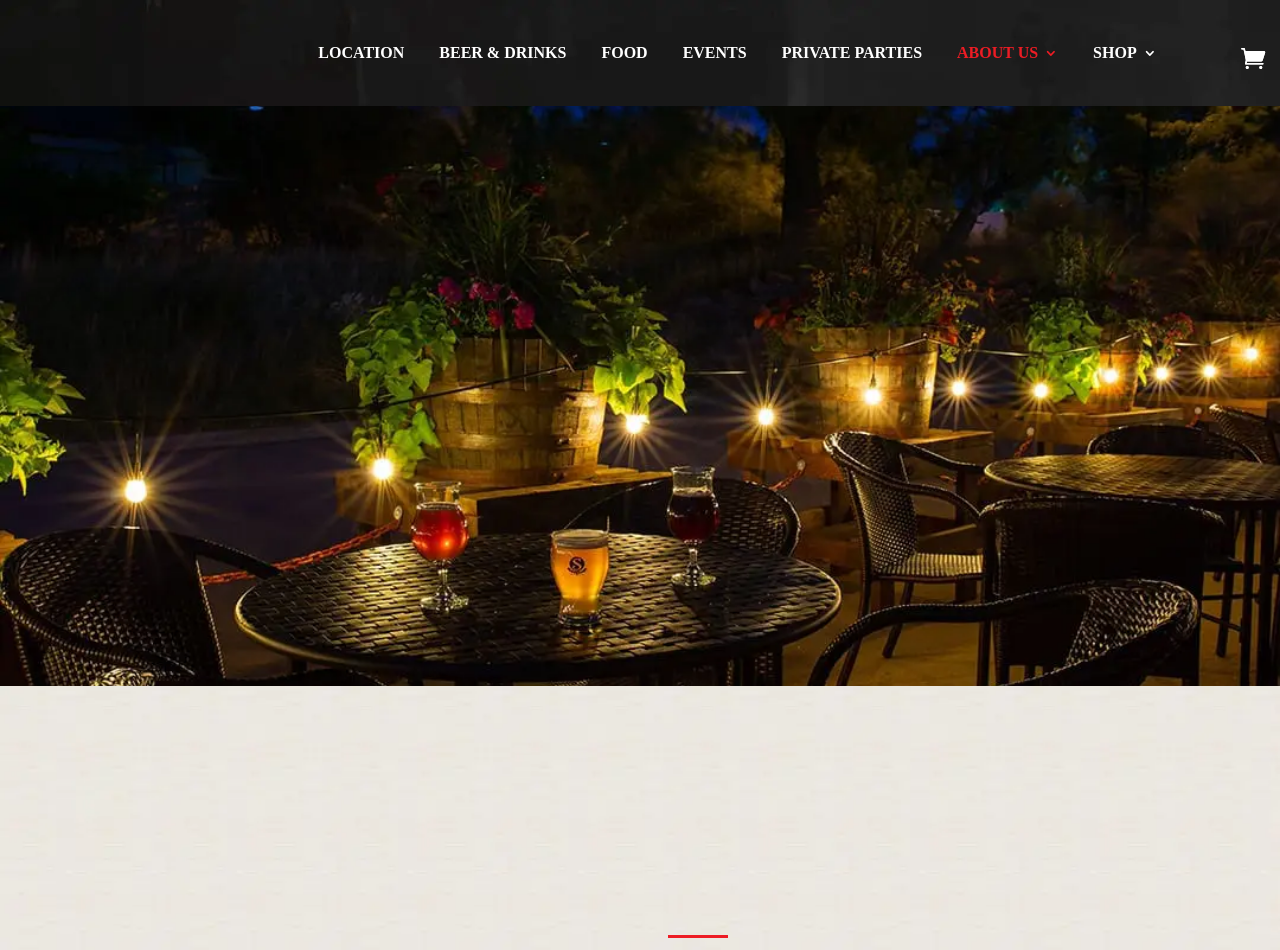Identify the main heading from the webpage and provide its text content.

BREWERIES NEAR ME